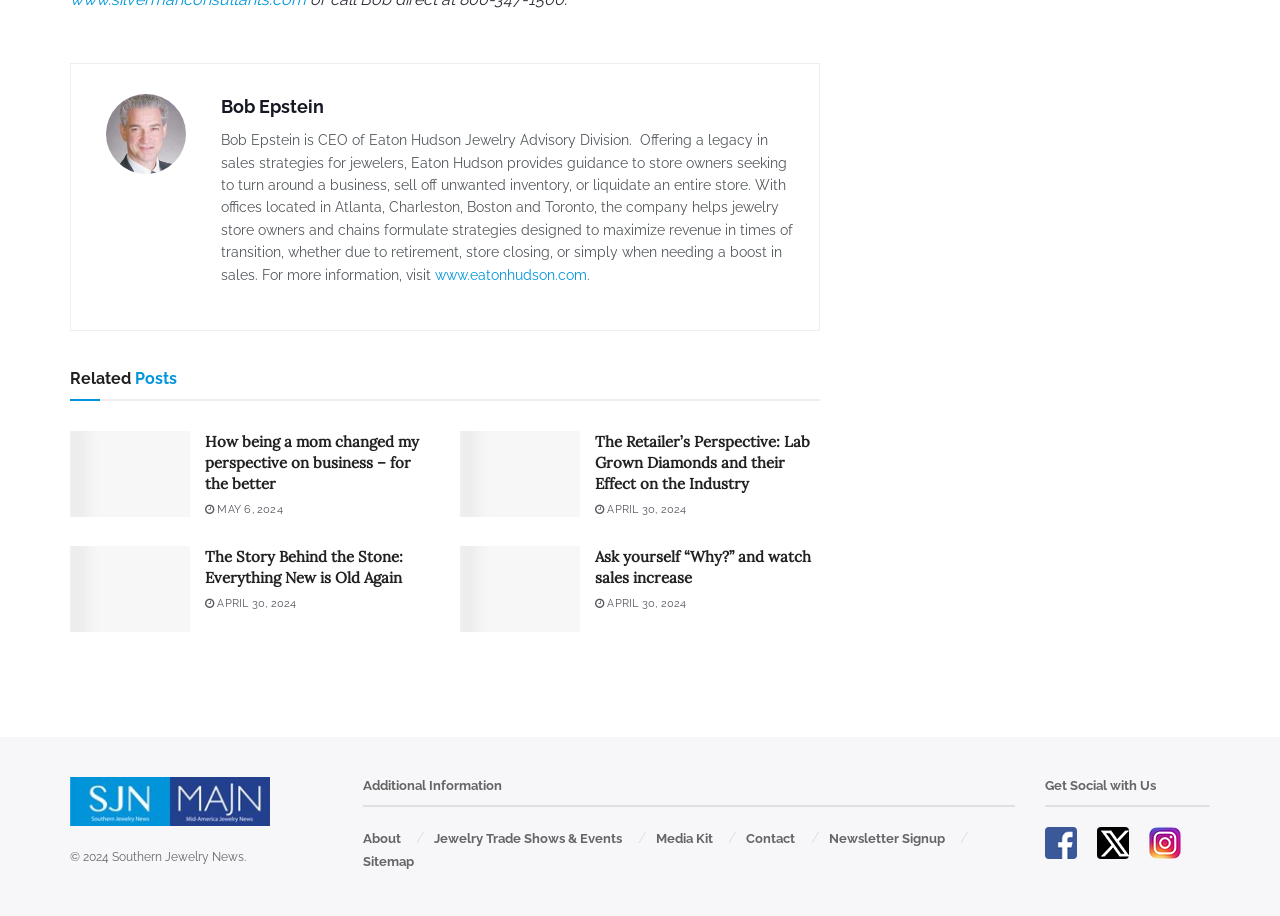Locate the bounding box coordinates of the clickable element to fulfill the following instruction: "Read the article about the importance of having patience and compassion in your jewelry business". Provide the coordinates as four float numbers between 0 and 1 in the format [left, top, right, bottom].

[0.055, 0.471, 0.148, 0.564]